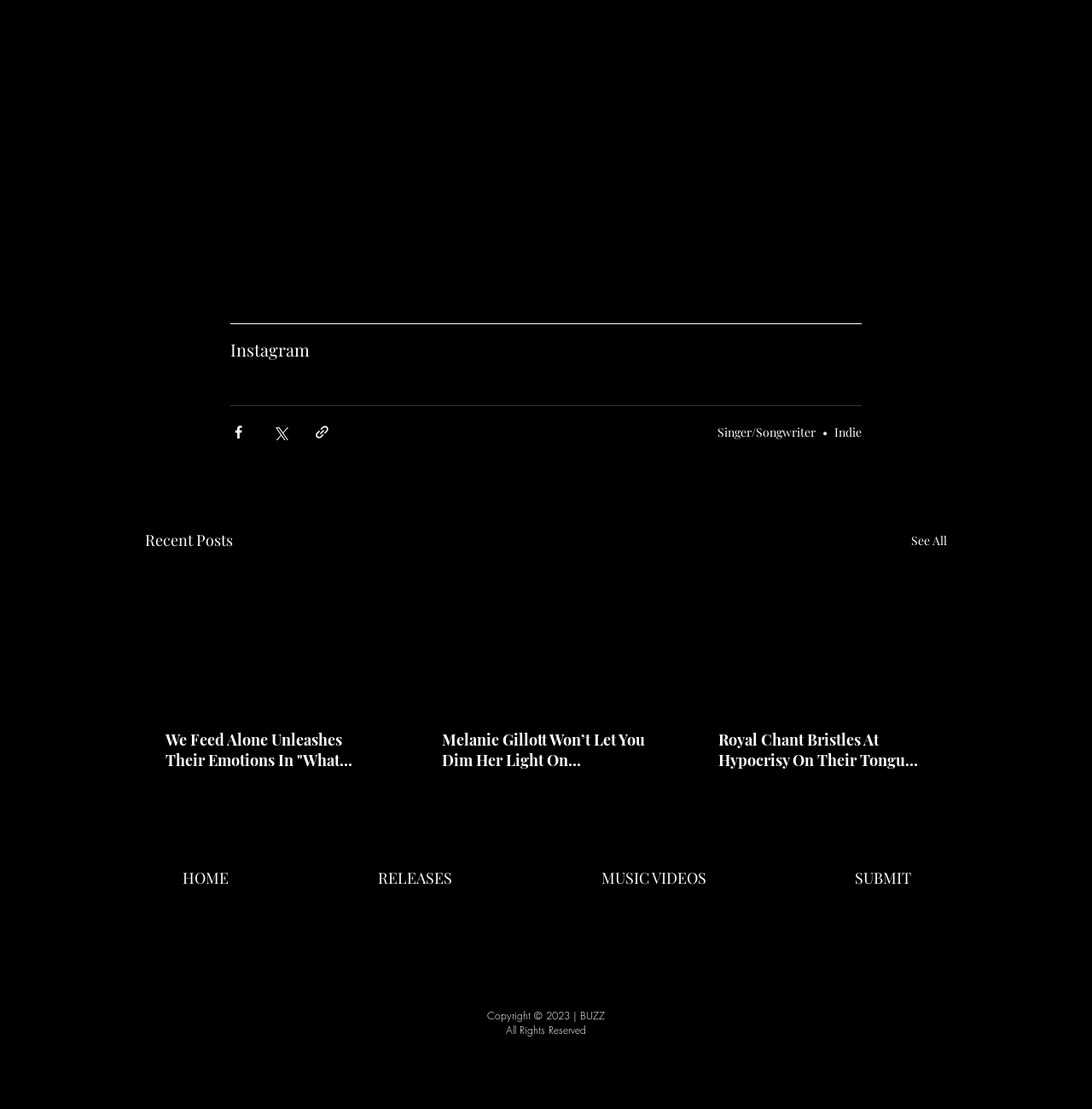Please determine the bounding box coordinates of the section I need to click to accomplish this instruction: "Share via Facebook".

[0.211, 0.382, 0.226, 0.397]